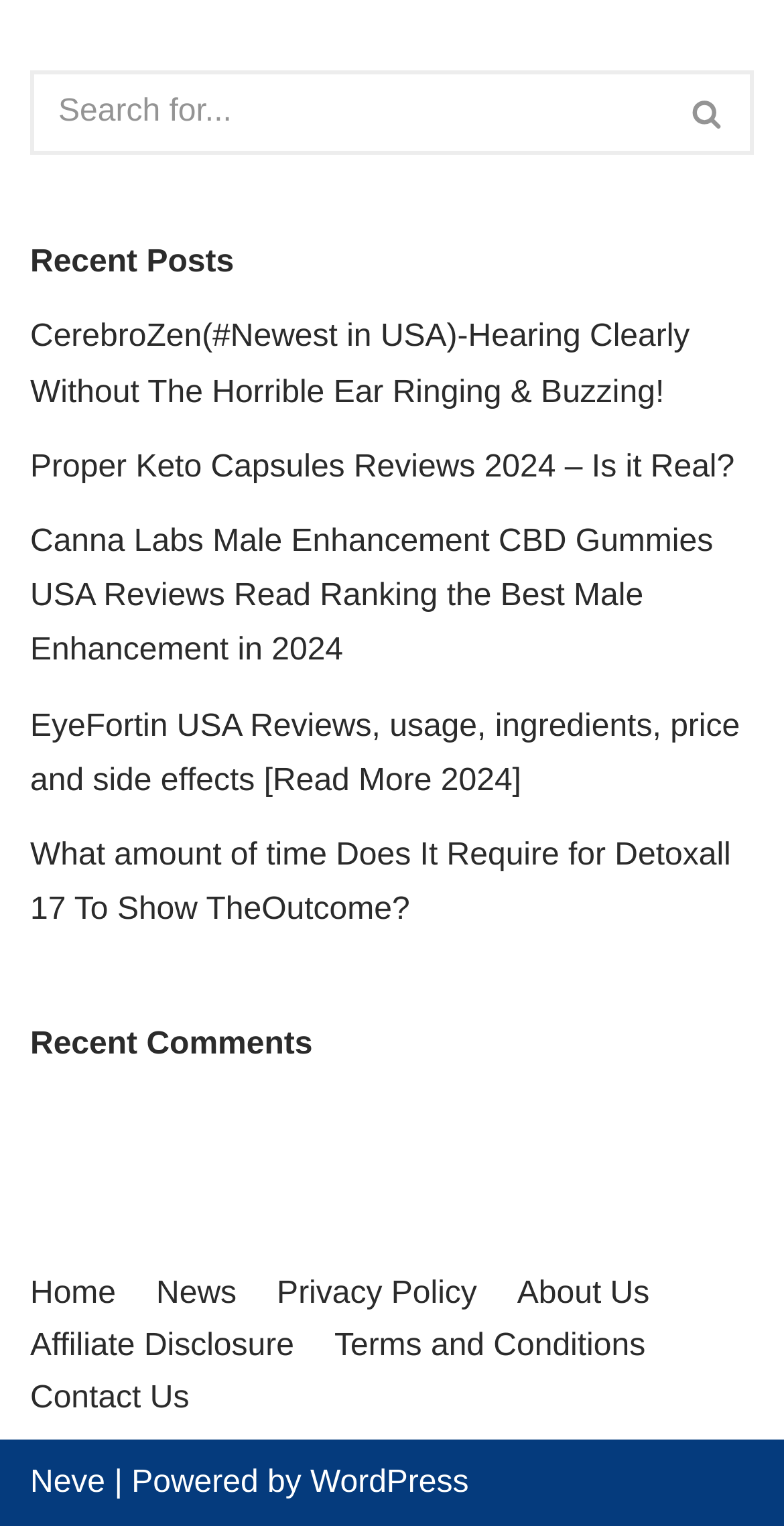Identify the bounding box for the UI element specified in this description: "Affiliate Disclosure". The coordinates must be four float numbers between 0 and 1, formatted as [left, top, right, bottom].

[0.038, 0.866, 0.375, 0.899]